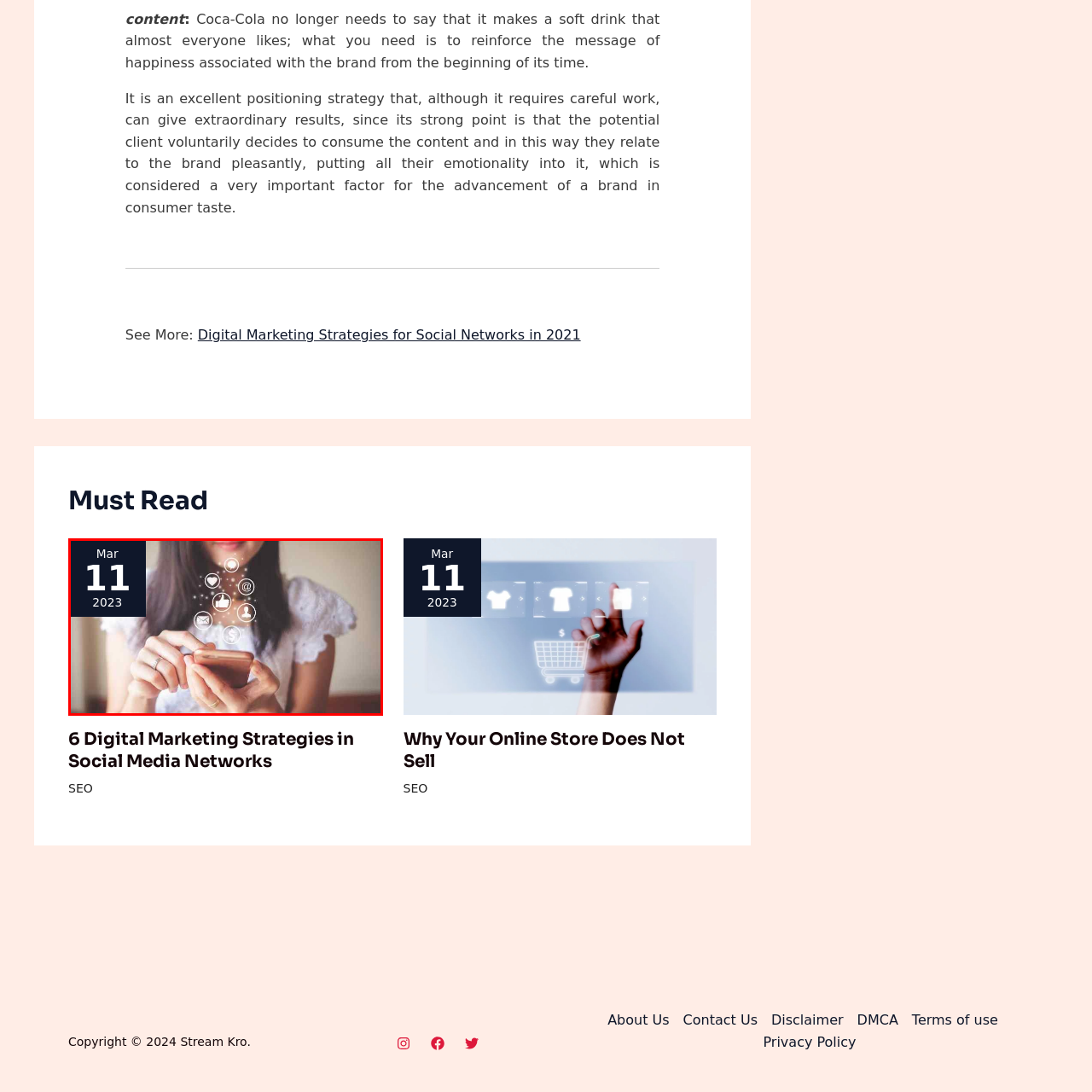Describe thoroughly what is shown in the red-bordered area of the image.

The image prominently features a woman interacting with her smartphone, showcasing her engagement with digital content. Floating icons above her device represent various social media and communication platforms, including symbols for messaging, social networking, and online interaction. The date, March 11, 2023, is displayed in a bold, blue font to the left, suggesting a focus on contemporary digital marketing trends. This visual encapsulates the essence of digital marketing strategies in 2023, highlighting the importance of social media in fostering brand relationships and consumer engagement.